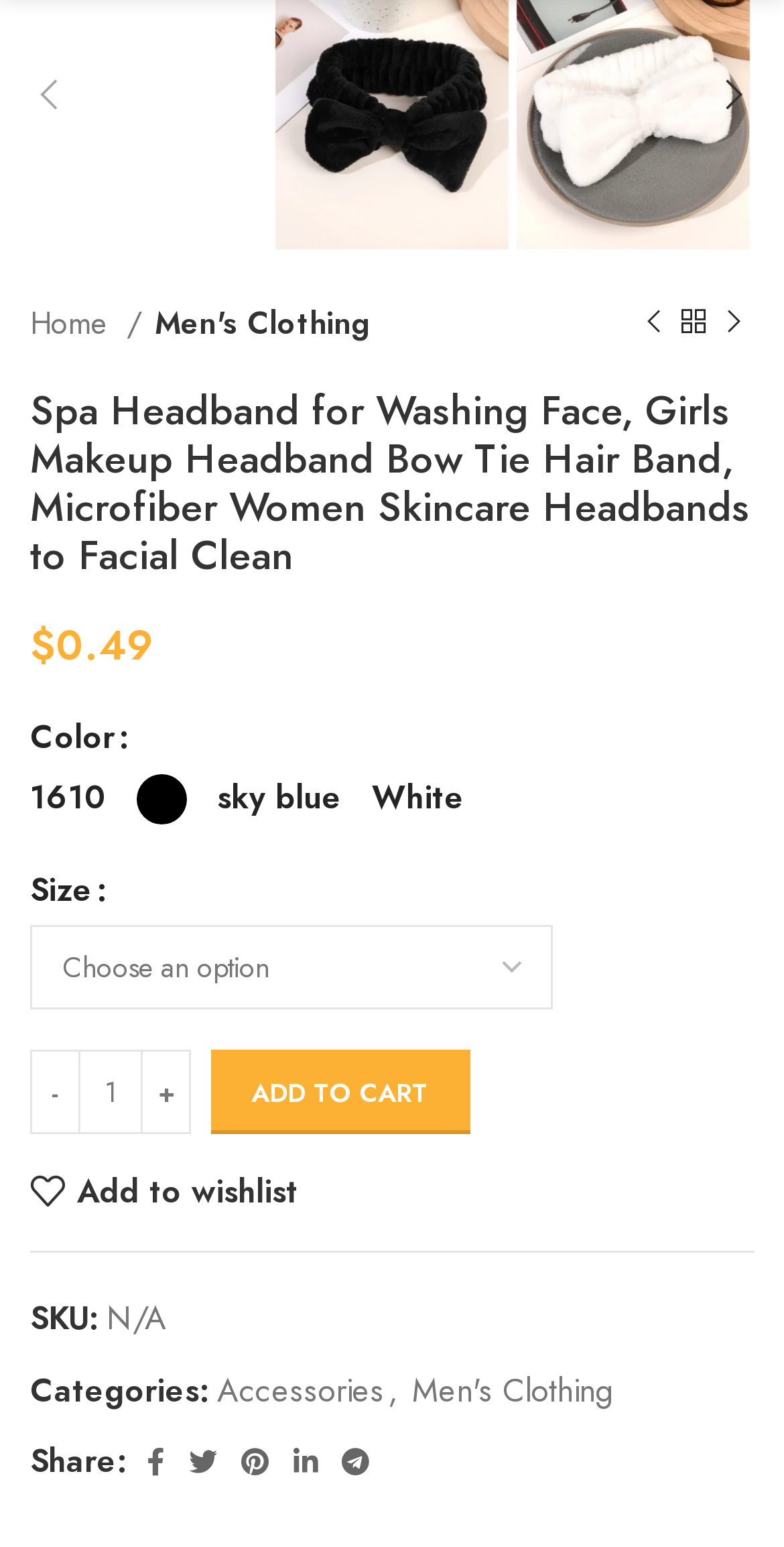Predict the bounding box coordinates of the area that should be clicked to accomplish the following instruction: "Increase product quantity". The bounding box coordinates should consist of four float numbers between 0 and 1, i.e., [left, top, right, bottom].

[0.179, 0.679, 0.244, 0.734]